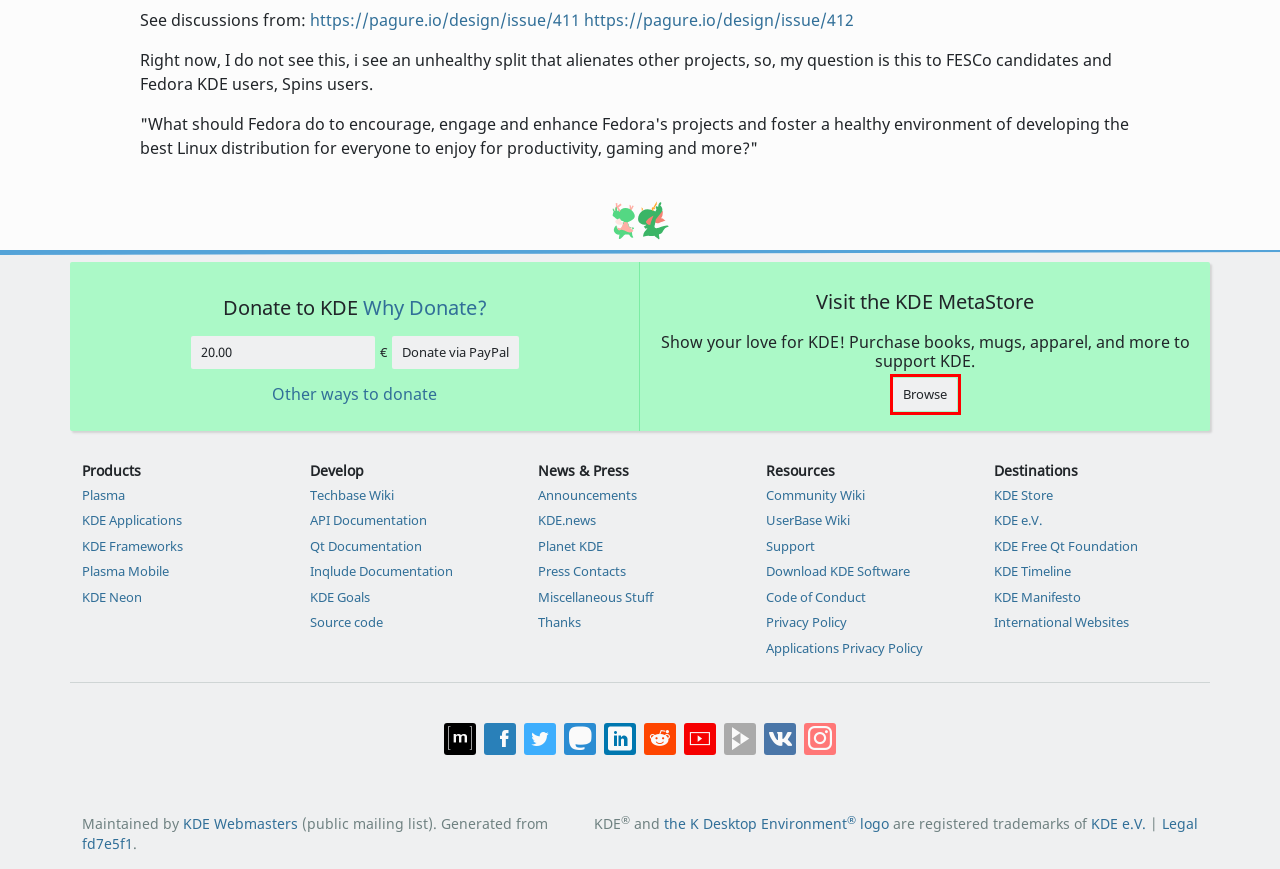You have a screenshot showing a webpage with a red bounding box highlighting an element. Choose the webpage description that best fits the new webpage after clicking the highlighted element. The descriptions are:
A. Announcements - KDE Community
B. MetaStore - Buy KDE merchandising, books and more - KDE Community
C. English - Planet KDE
D. KDE Store
E. Welcome to KDE TechBase - KDE TechBase
F. KDE Applications
G. Qt Documentation | Home
H. Developer

B